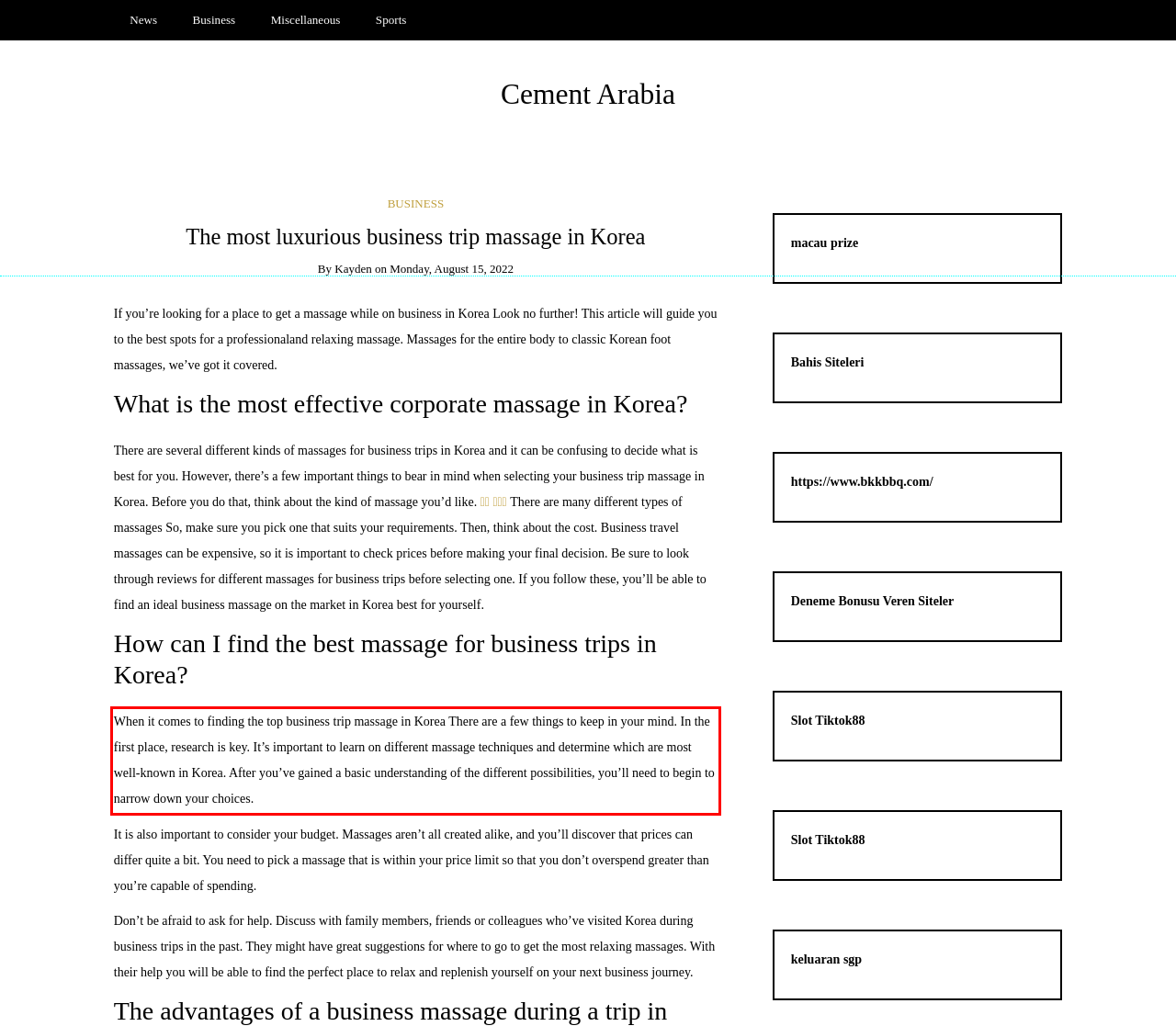You are given a screenshot showing a webpage with a red bounding box. Perform OCR to capture the text within the red bounding box.

When it comes to finding the top business trip massage in Korea There are a few things to keep in your mind. In the first place, research is key. It’s important to learn on different massage techniques and determine which are most well-known in Korea. After you’ve gained a basic understanding of the different possibilities, you’ll need to begin to narrow down your choices.